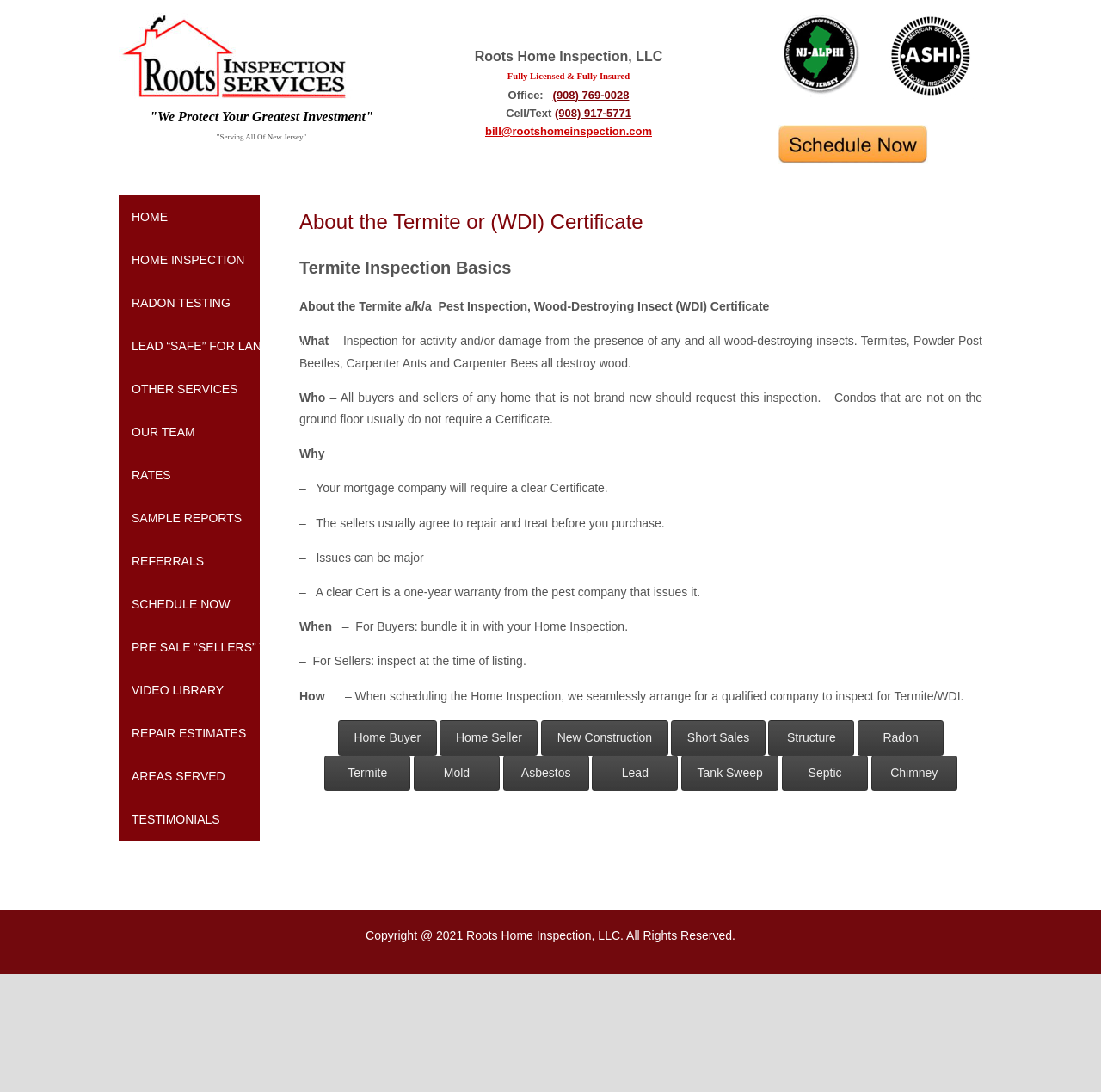Determine the bounding box coordinates for the area that needs to be clicked to fulfill this task: "Send an email to bill@rootshomeinspection.com". The coordinates must be given as four float numbers between 0 and 1, i.e., [left, top, right, bottom].

[0.441, 0.114, 0.592, 0.126]